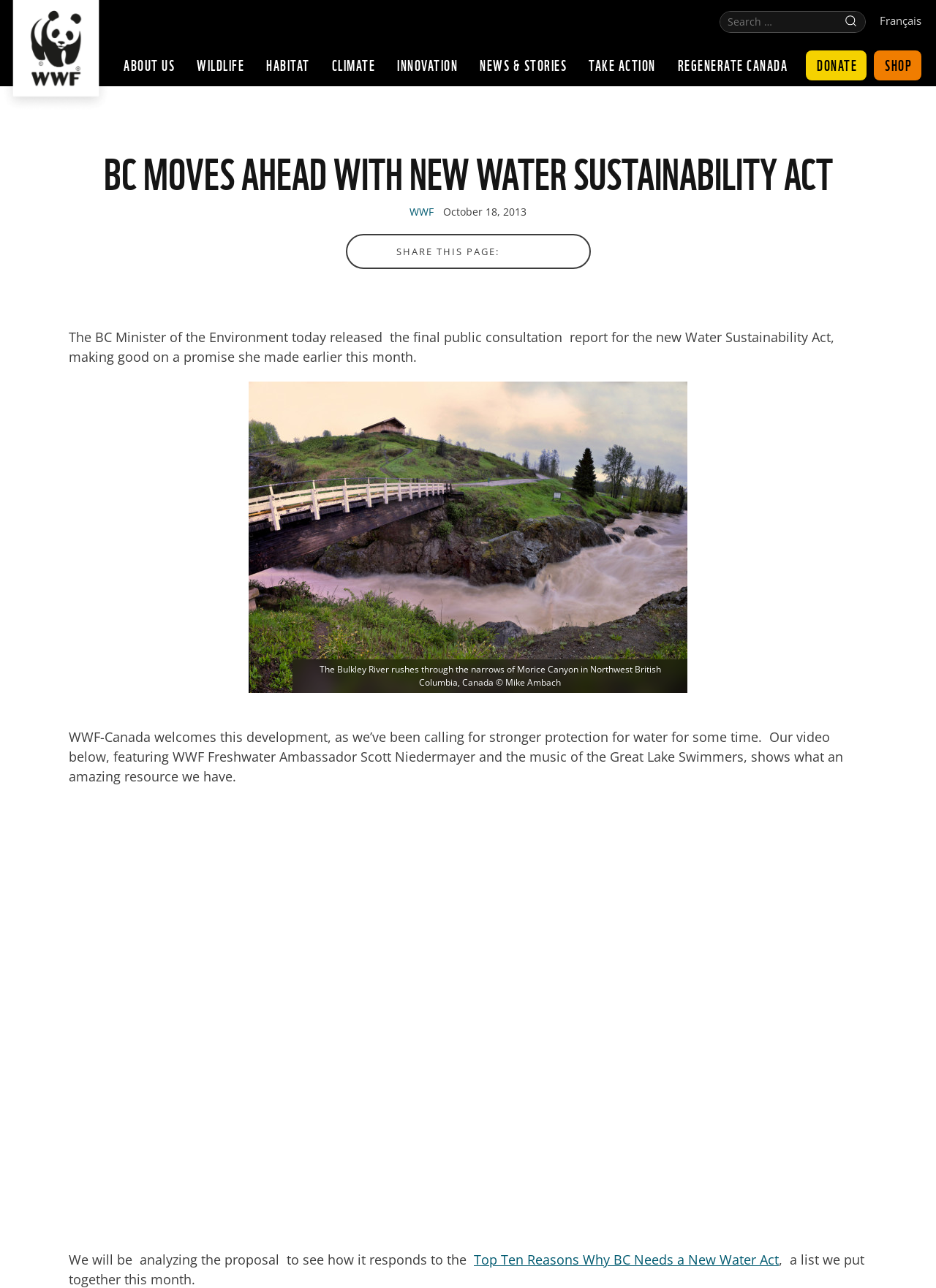Please identify the bounding box coordinates of the element I should click to complete this instruction: 'Learn about WWF'. The coordinates should be given as four float numbers between 0 and 1, like this: [left, top, right, bottom].

[0.0, 0.0, 0.12, 0.088]